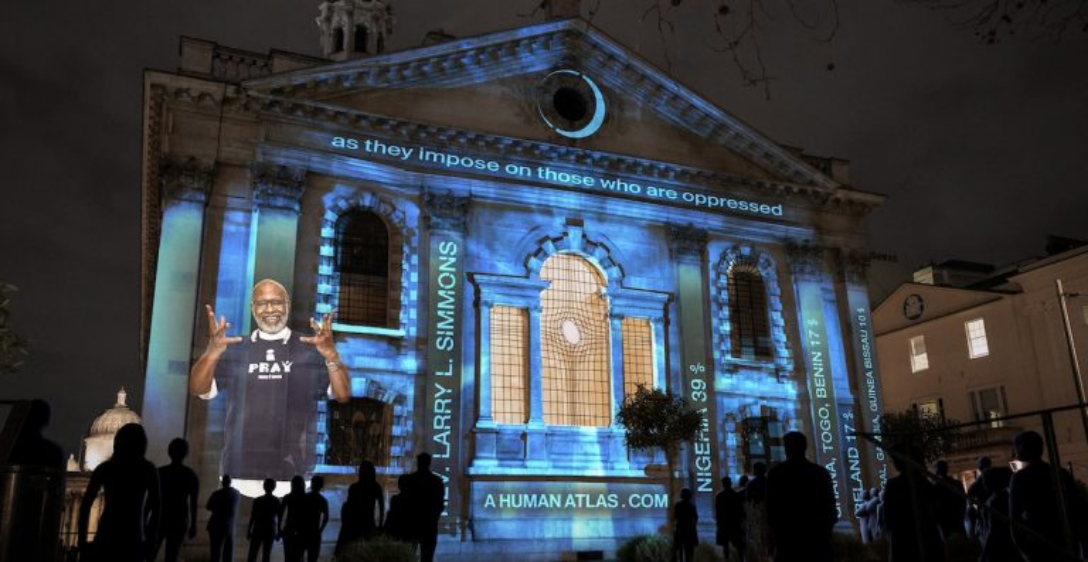Please provide a brief answer to the following inquiry using a single word or phrase:
What is written on Larry L. Simmons' shirt?

PRAY